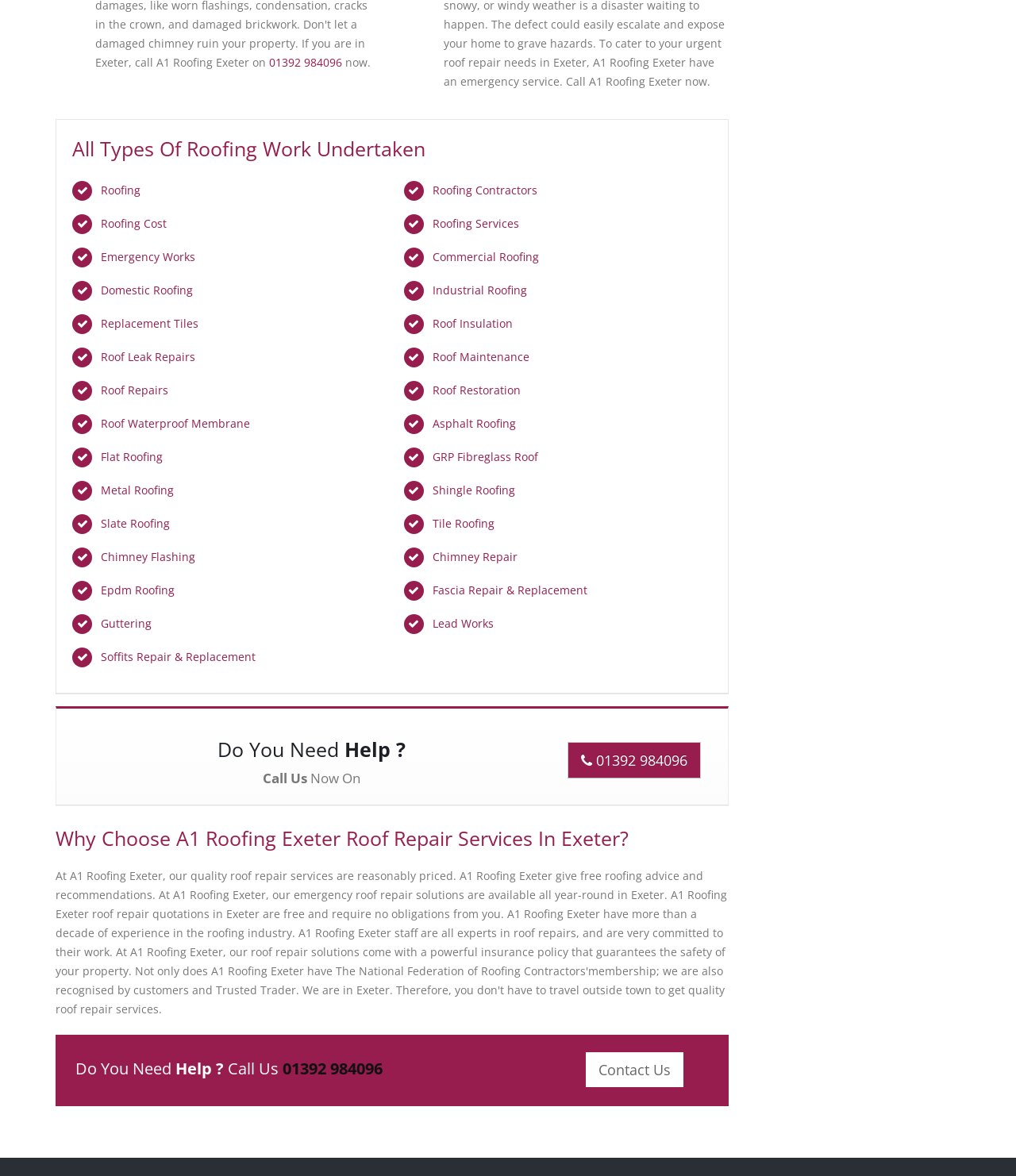What is the phone number to call for help?
Based on the image, provide your answer in one word or phrase.

01392 984096